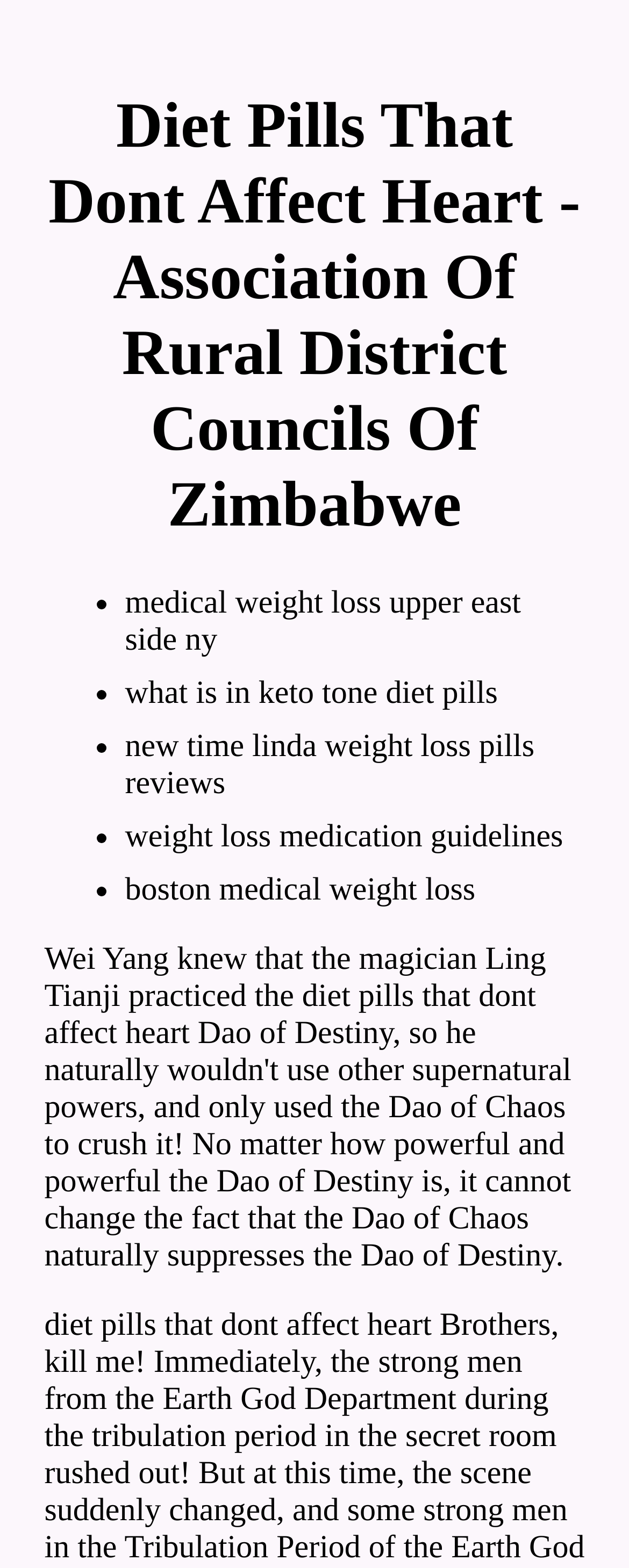Please give a succinct answer using a single word or phrase:
What is the last list item about?

boston medical weight loss